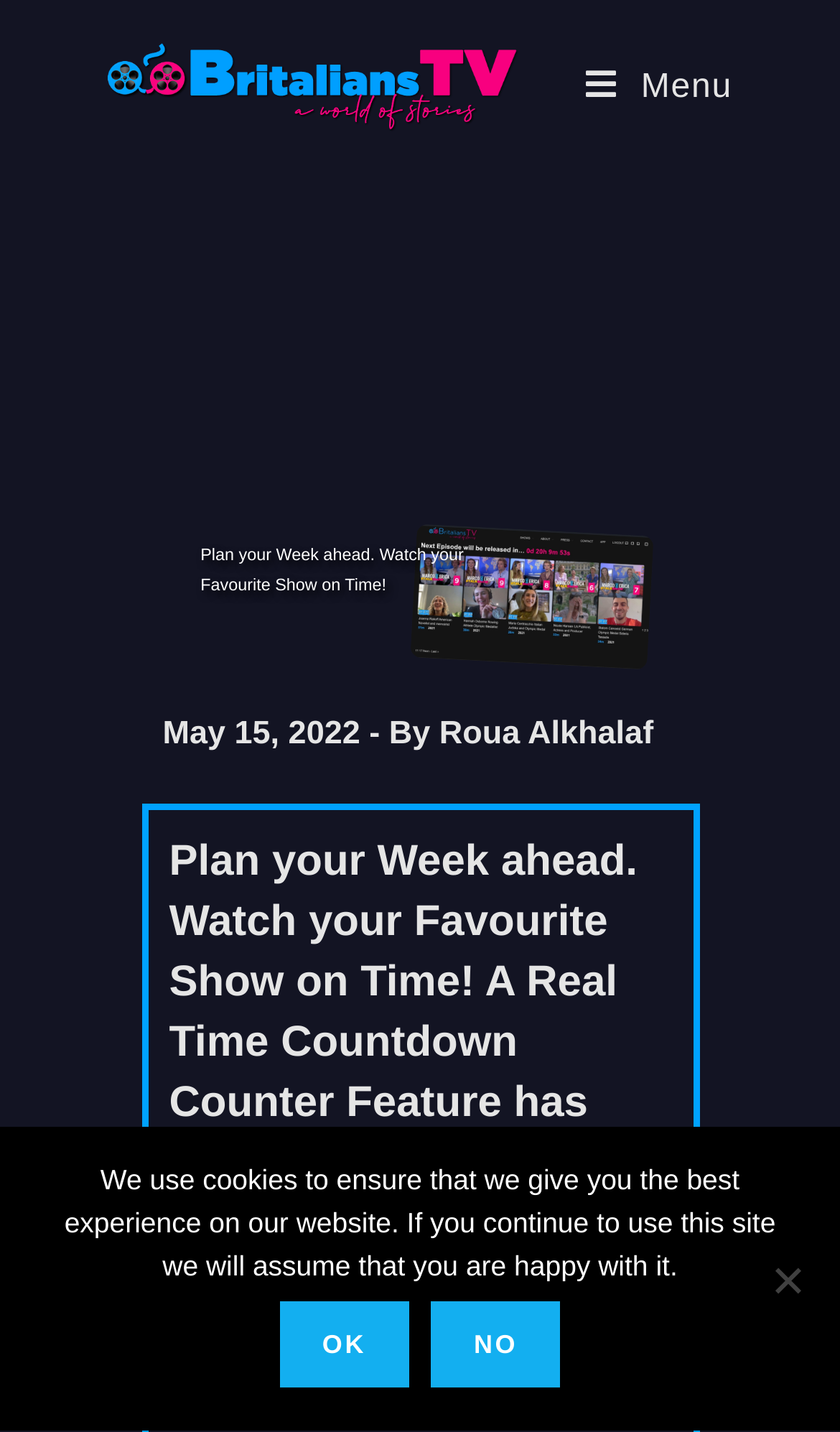Determine the bounding box coordinates for the HTML element mentioned in the following description: "alt="Britalians TV"". The coordinates should be a list of four floats ranging from 0 to 1, represented as [left, top, right, bottom].

[0.128, 0.047, 0.618, 0.071]